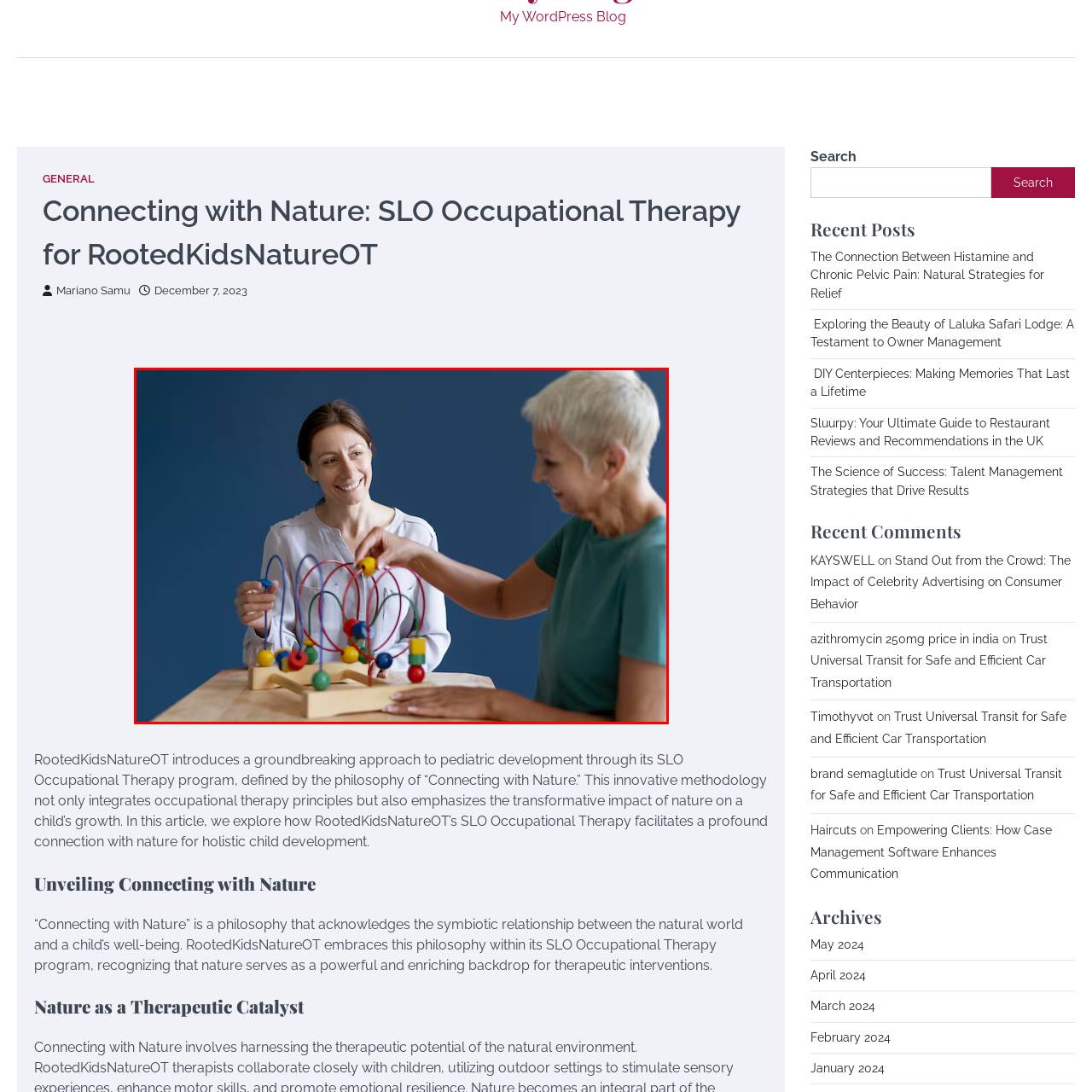What is the woman on the right manipulating?
Pay attention to the image part enclosed by the red bounding box and answer the question using a single word or a short phrase.

beads